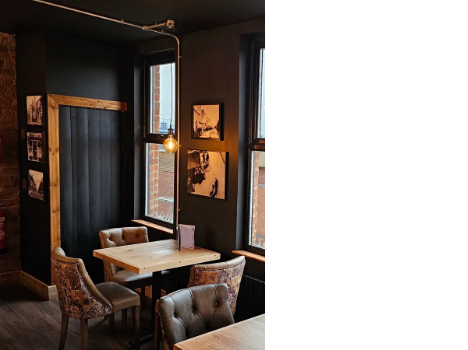What type of photographs are on the walls?
Answer the question with a detailed and thorough explanation.

The caption states that the walls are adorned with black-and-white photographs, which evoke a sense of history and nostalgia, and anchor the design to the building's past.